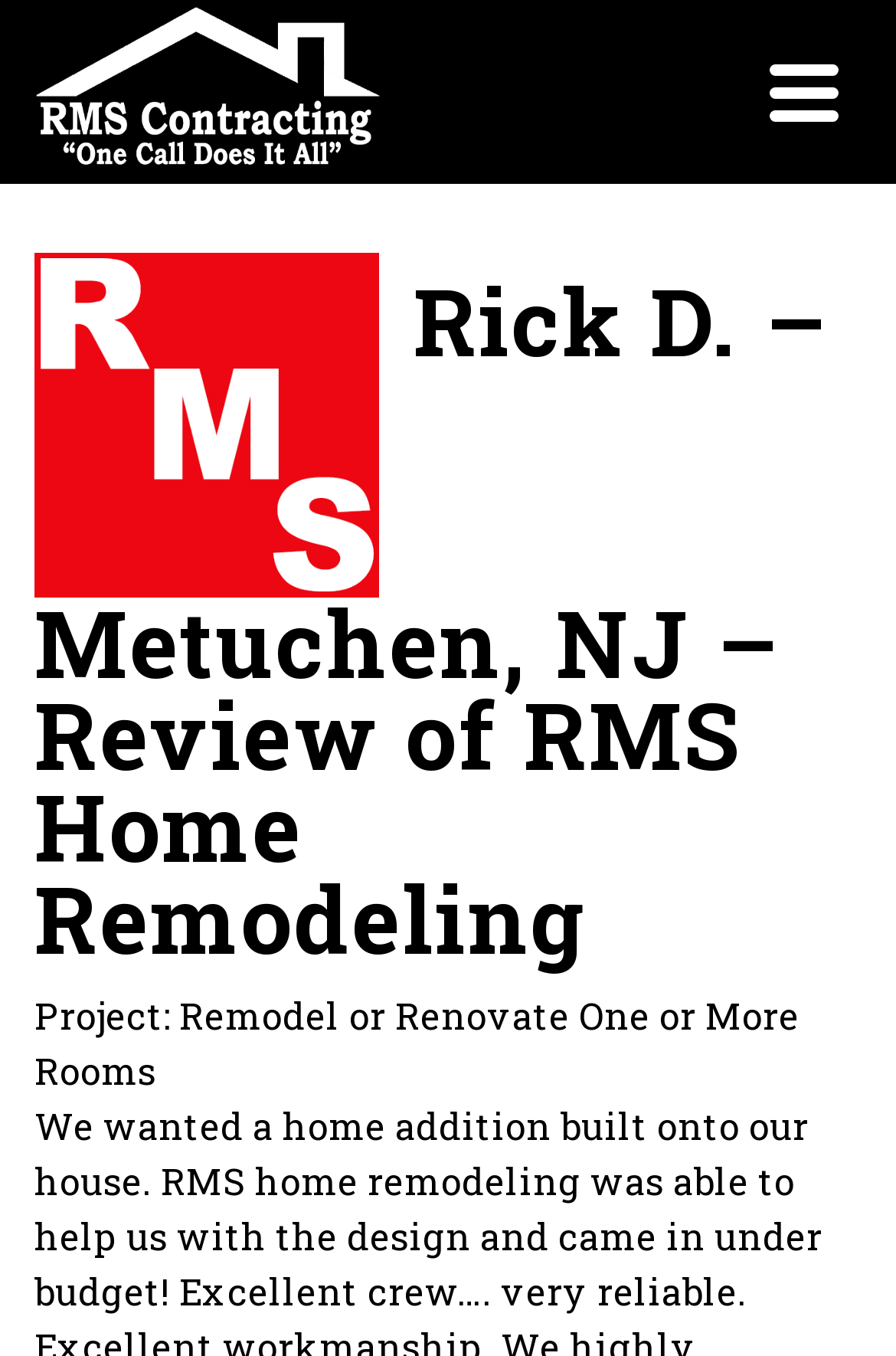Identify and extract the main heading from the webpage.

Rick D. – Metuchen, NJ – Review of RMS Home Remodeling